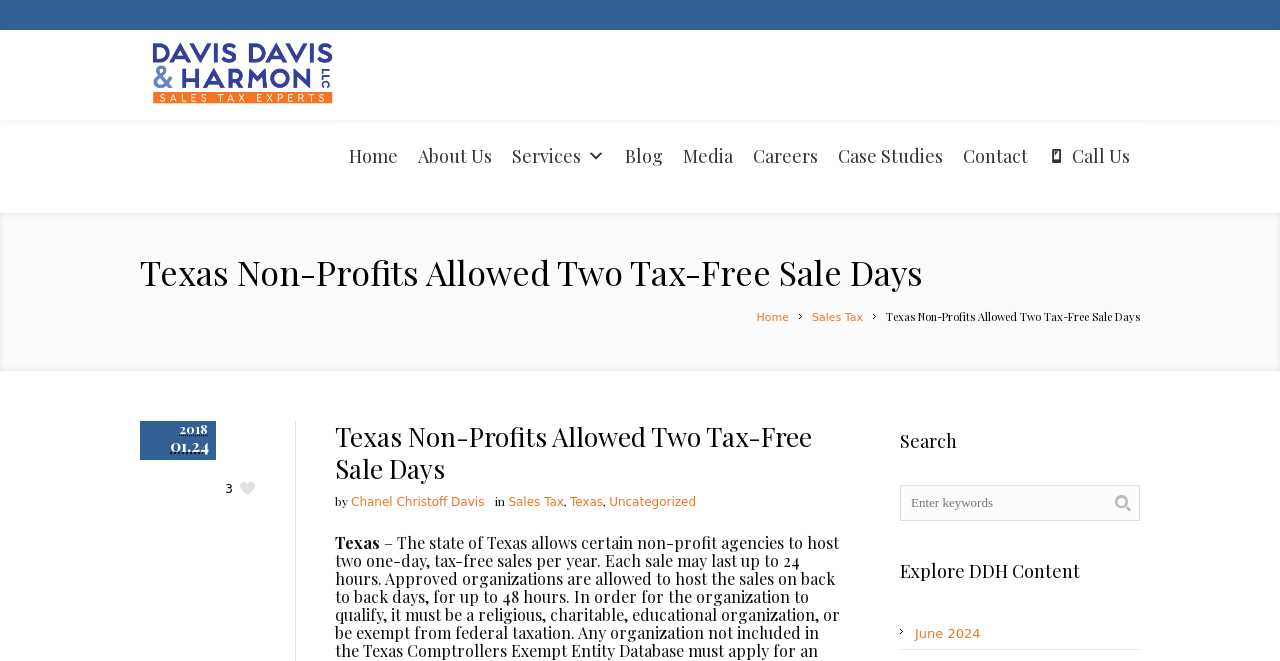Can you provide the bounding box coordinates for the element that should be clicked to implement the instruction: "Read about the Danish Hiking Association"?

None